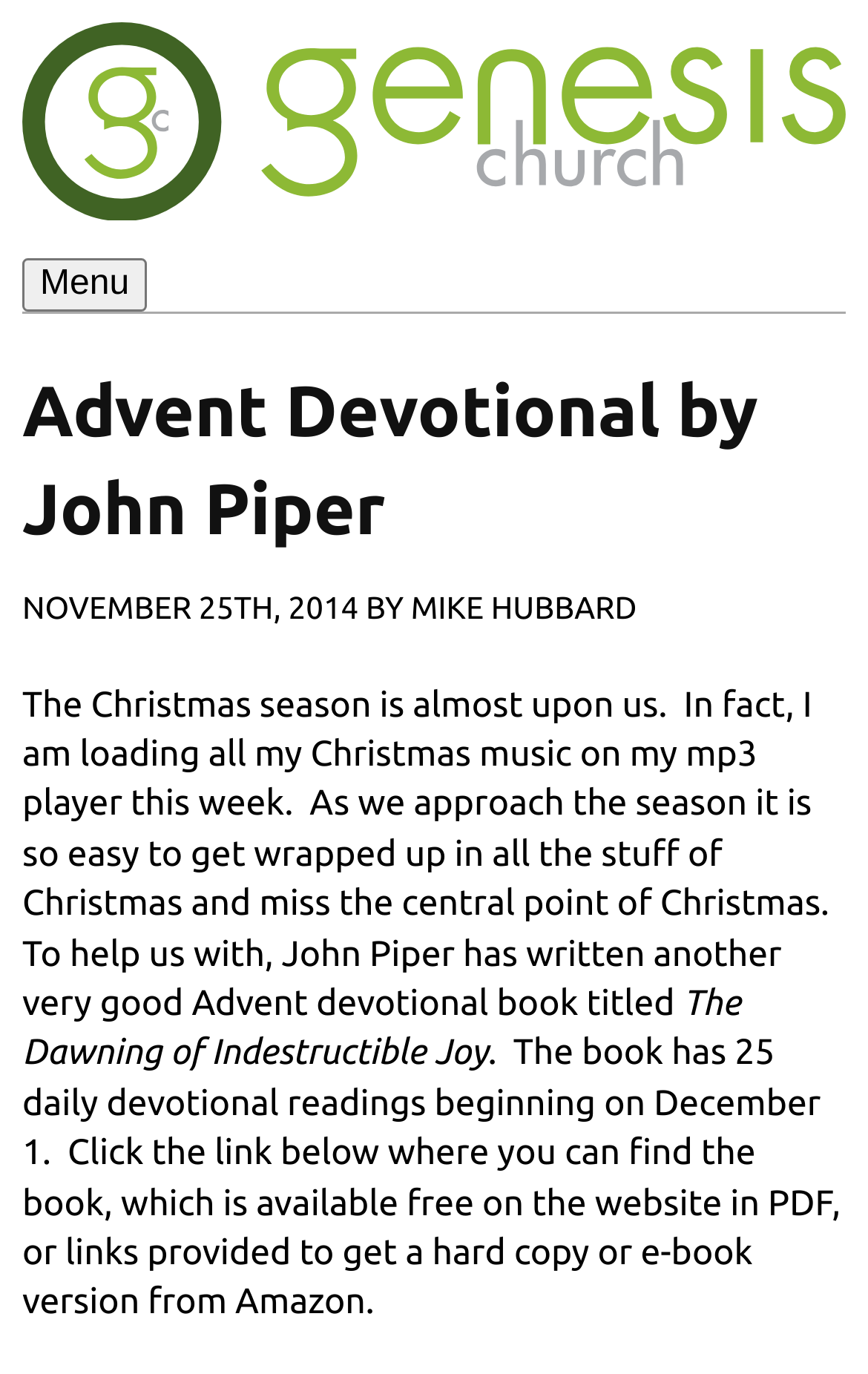Provide the text content of the webpage's main heading.

Advent Devotional by John Piper